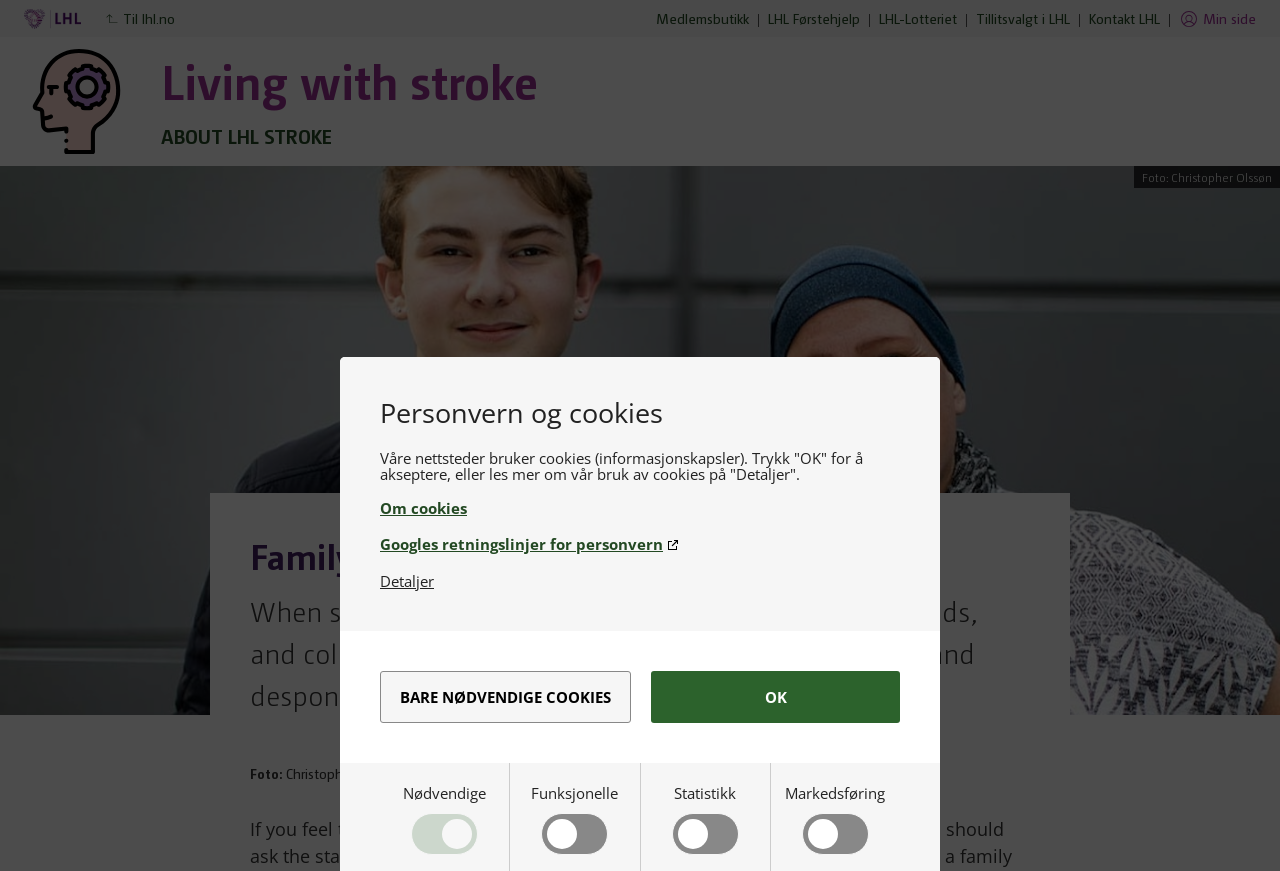Please specify the bounding box coordinates of the region to click in order to perform the following instruction: "Click the 'Detaljer' button".

[0.297, 0.655, 0.339, 0.678]